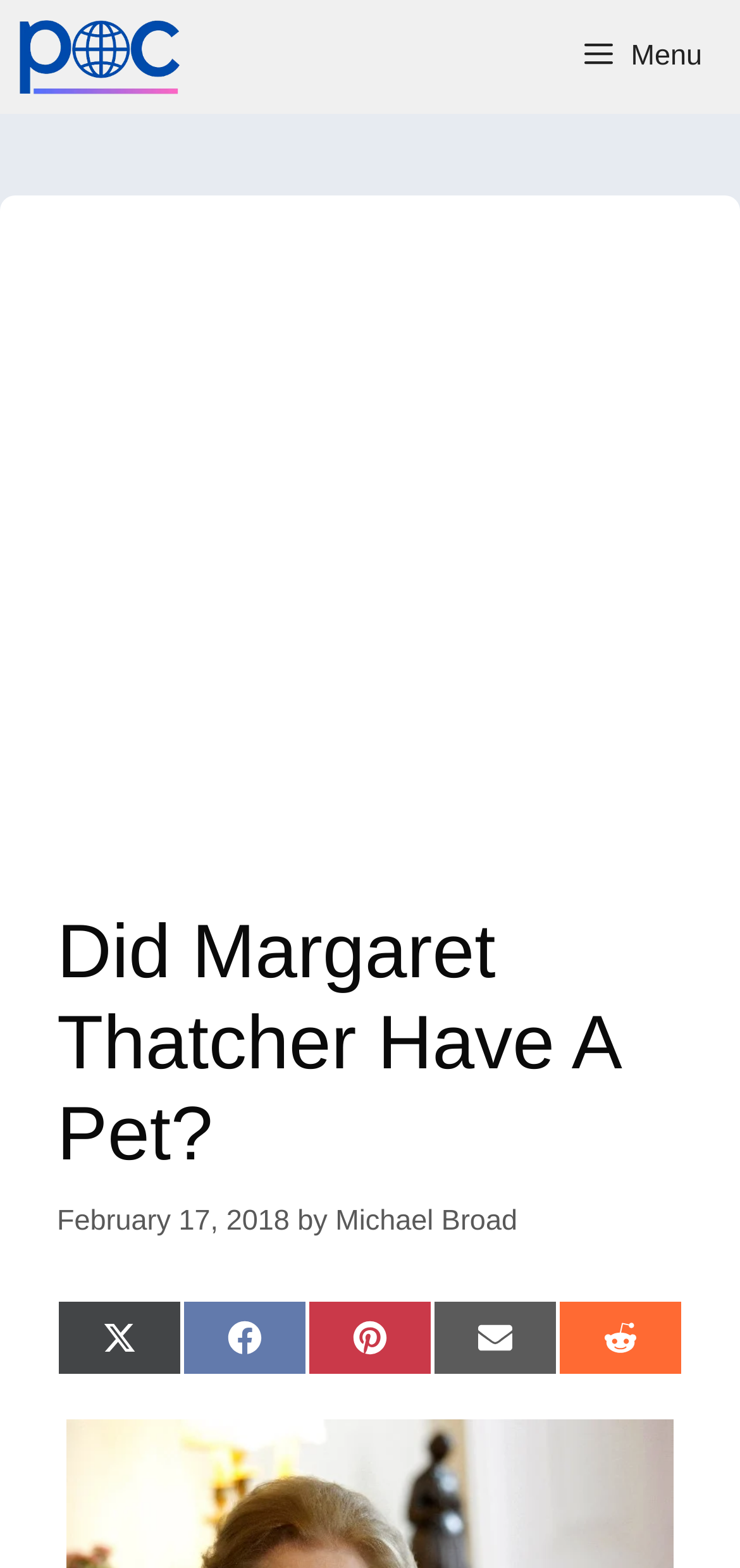Specify the bounding box coordinates of the area to click in order to follow the given instruction: "Visit Michael Broad's homepage."

[0.026, 0.0, 0.268, 0.073]